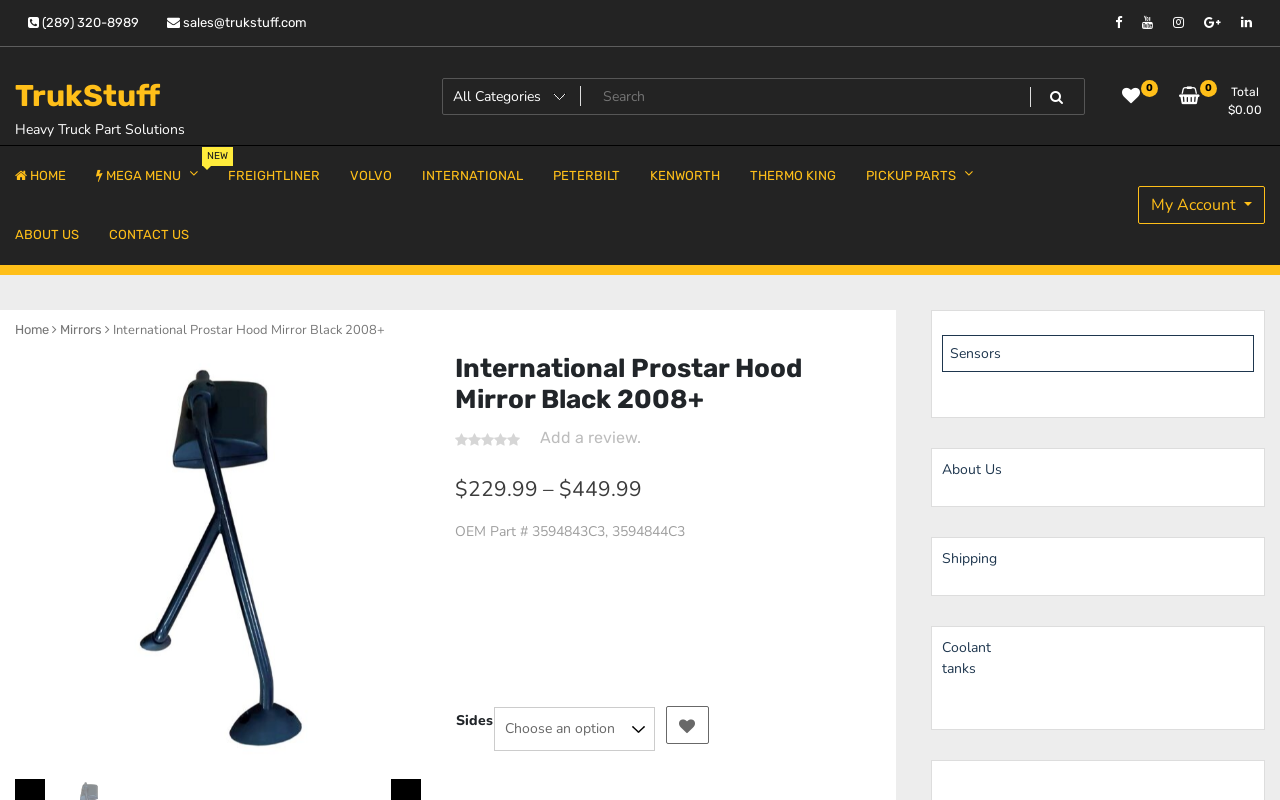Provide a thorough and detailed response to the question by examining the image: 
What is the function of the button with the magnifying glass icon?

I inferred this answer by looking at the button with the magnifying glass icon, which is a common symbol for search functionality. Additionally, the button is located next to a search box, which further suggests that it is a search button.